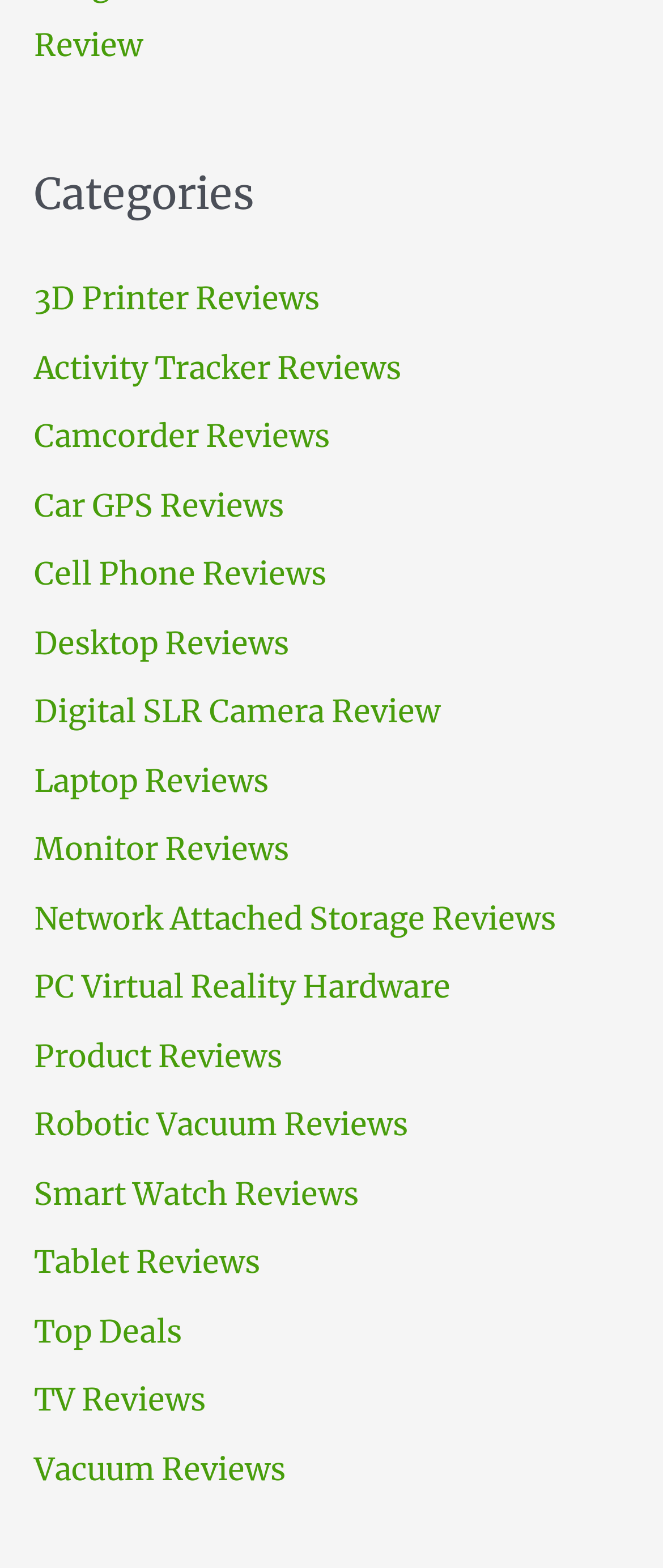Provide a brief response in the form of a single word or phrase:
What is the first category listed?

3D Printer Reviews